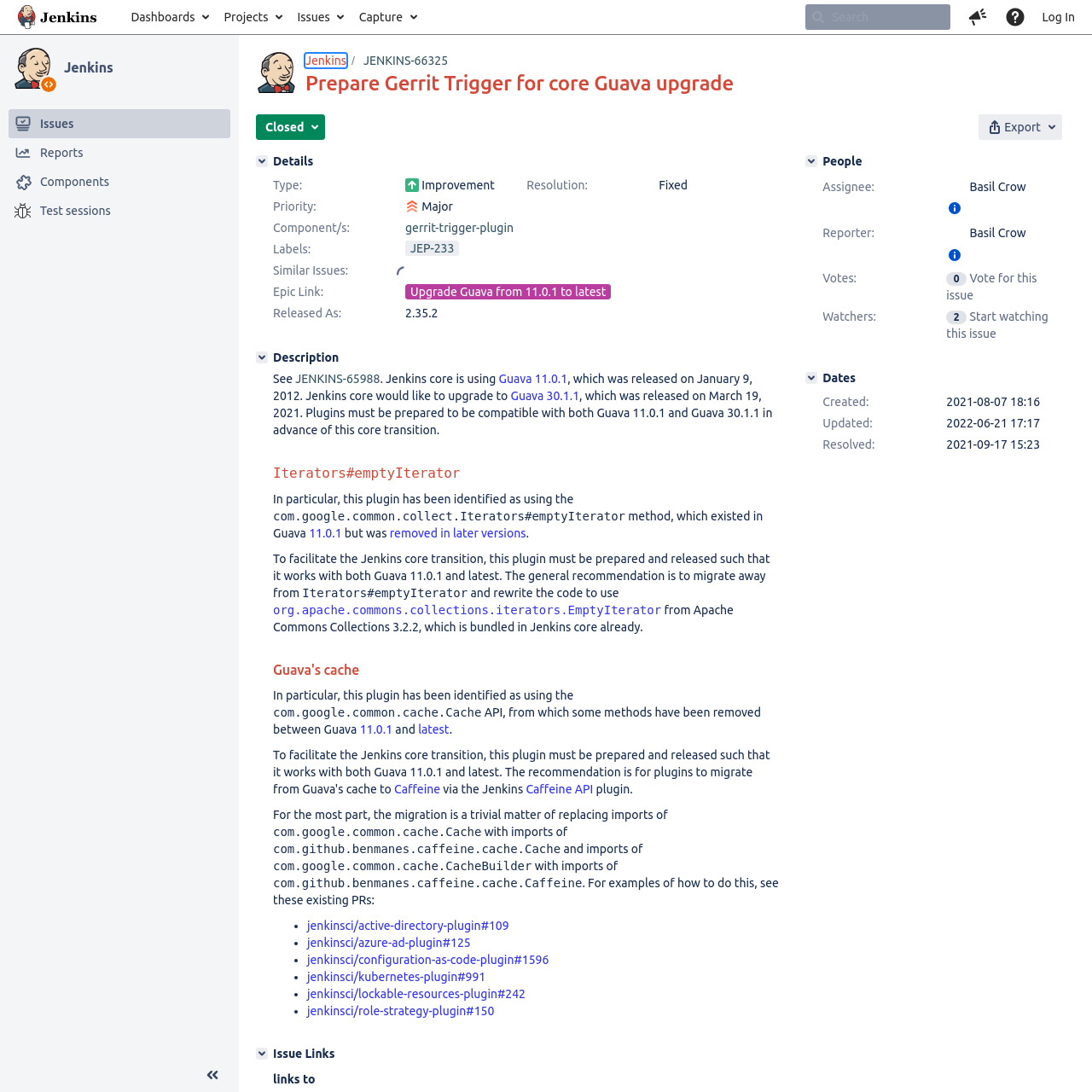What is the project type of Jenkins?
Please describe in detail the information shown in the image to answer the question.

I found the answer by looking at the image 'Project Type: software' which is a child element of the link 'Jenkins Project Type: software' located at the top of the webpage.